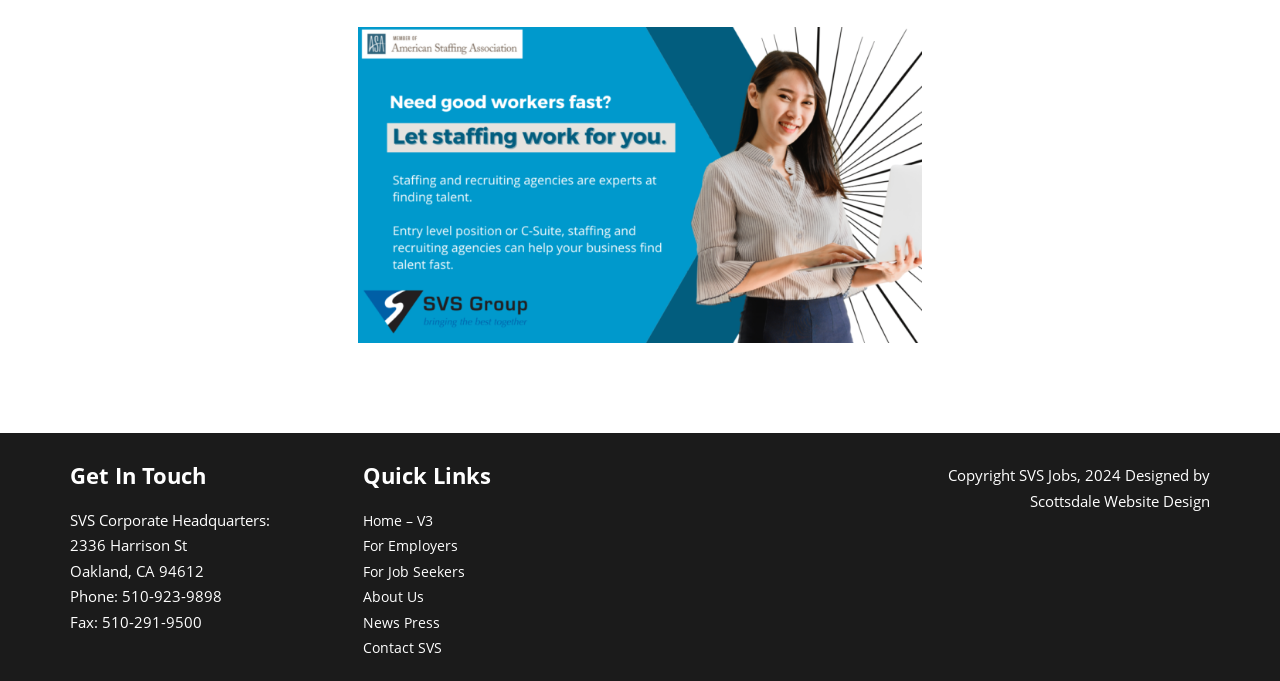What is the phone number of SVS Corporate Headquarters?
Please provide an in-depth and detailed response to the question.

I found the phone number by looking at the contentinfo section, where I saw a heading 'Get In Touch' followed by a series of StaticText elements. The phone number is linked text '510-923-9898' next to the label 'Phone:'.